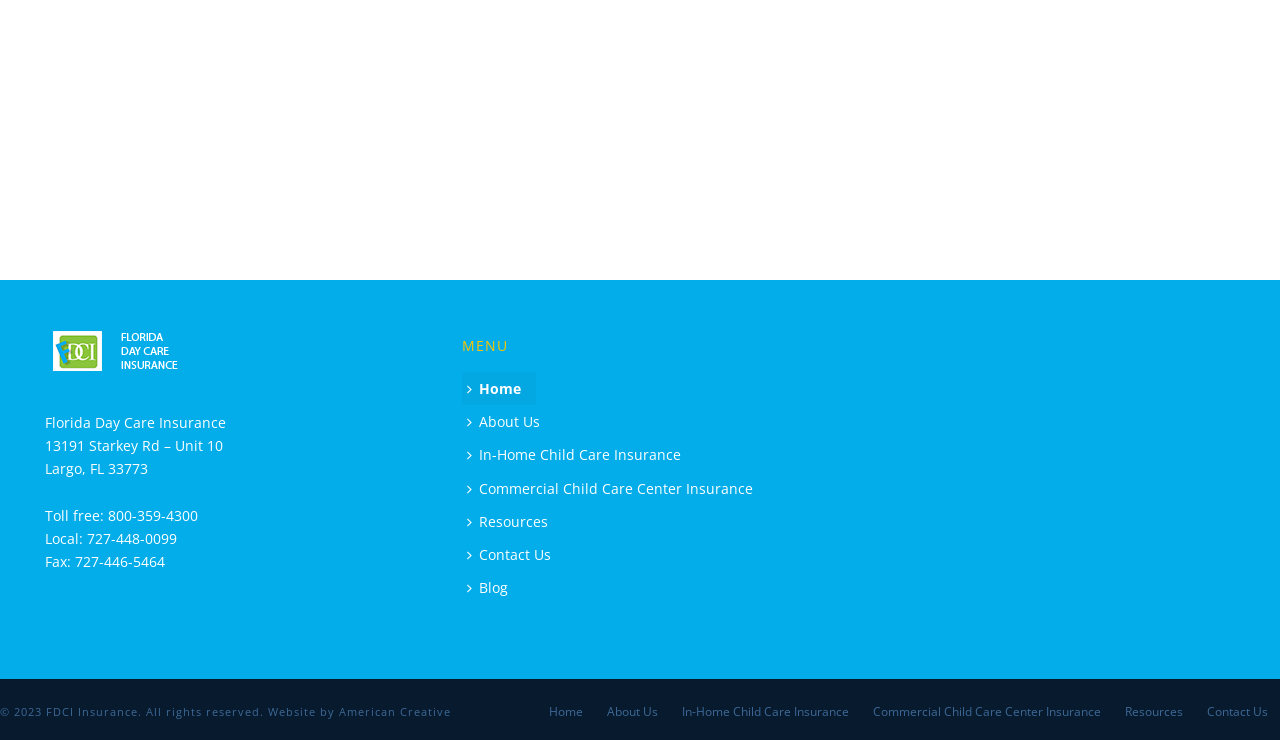Identify the bounding box coordinates for the UI element described as follows: Commercial Child Care Center Insurance. Use the format (top-left x, top-left y, bottom-right x, bottom-right y) and ensure all values are floating point numbers between 0 and 1.

[0.361, 0.637, 0.6, 0.682]